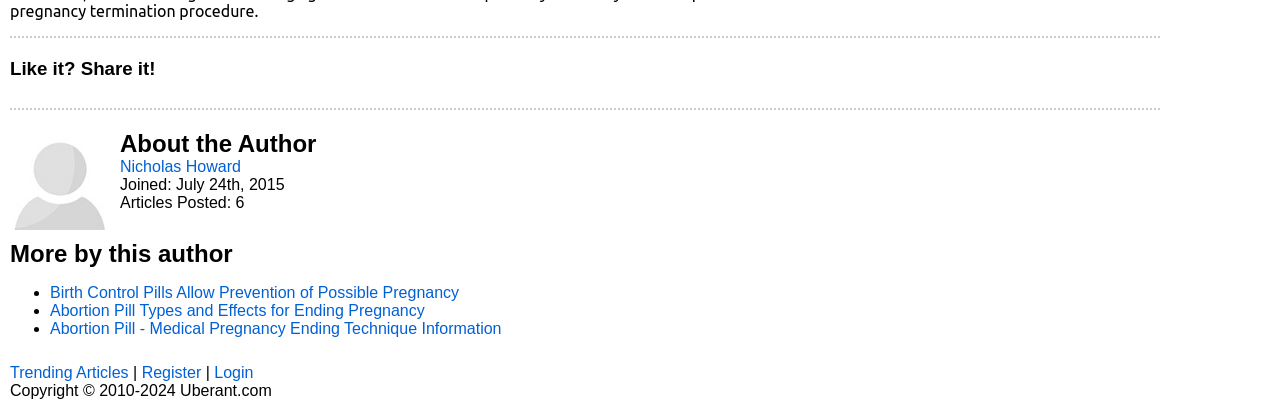Locate the bounding box coordinates of the element that should be clicked to execute the following instruction: "View trending articles".

[0.008, 0.883, 0.1, 0.925]